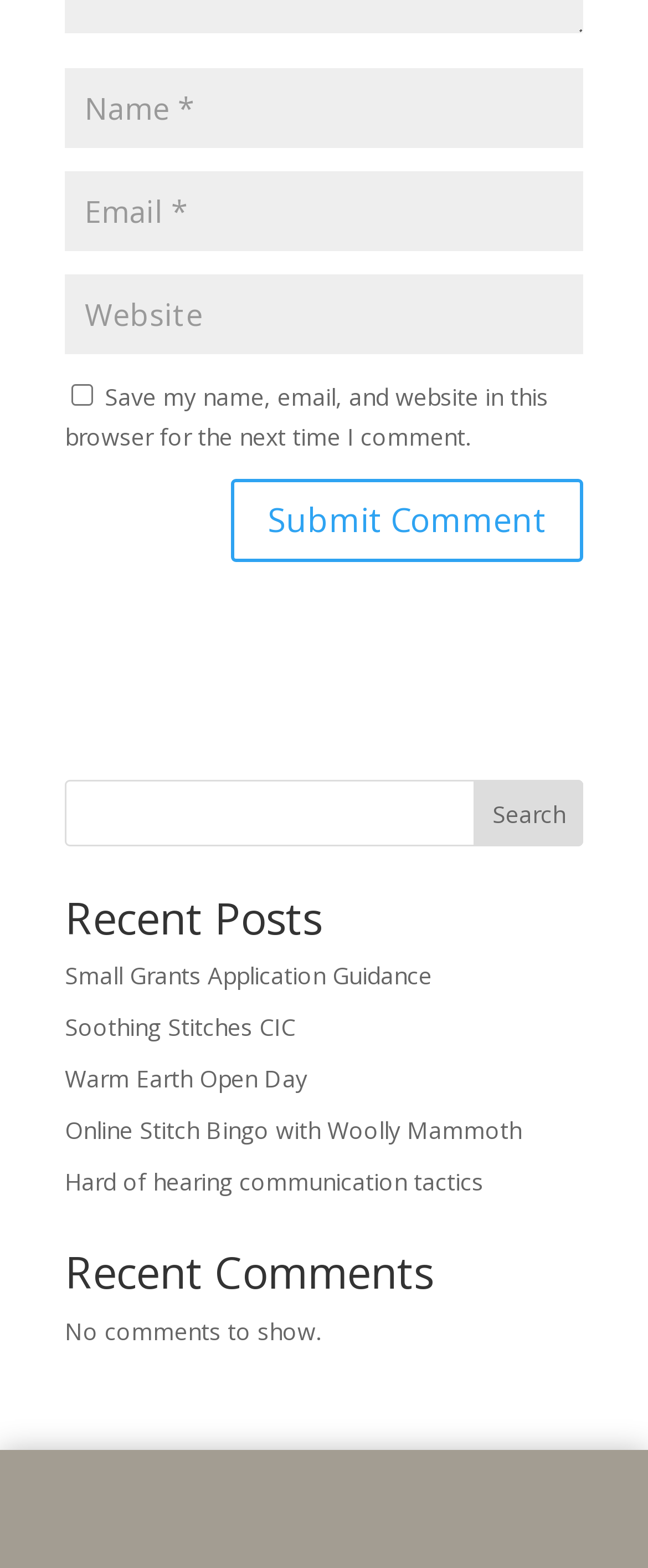Indicate the bounding box coordinates of the element that needs to be clicked to satisfy the following instruction: "Enter your name". The coordinates should be four float numbers between 0 and 1, i.e., [left, top, right, bottom].

[0.1, 0.043, 0.9, 0.094]